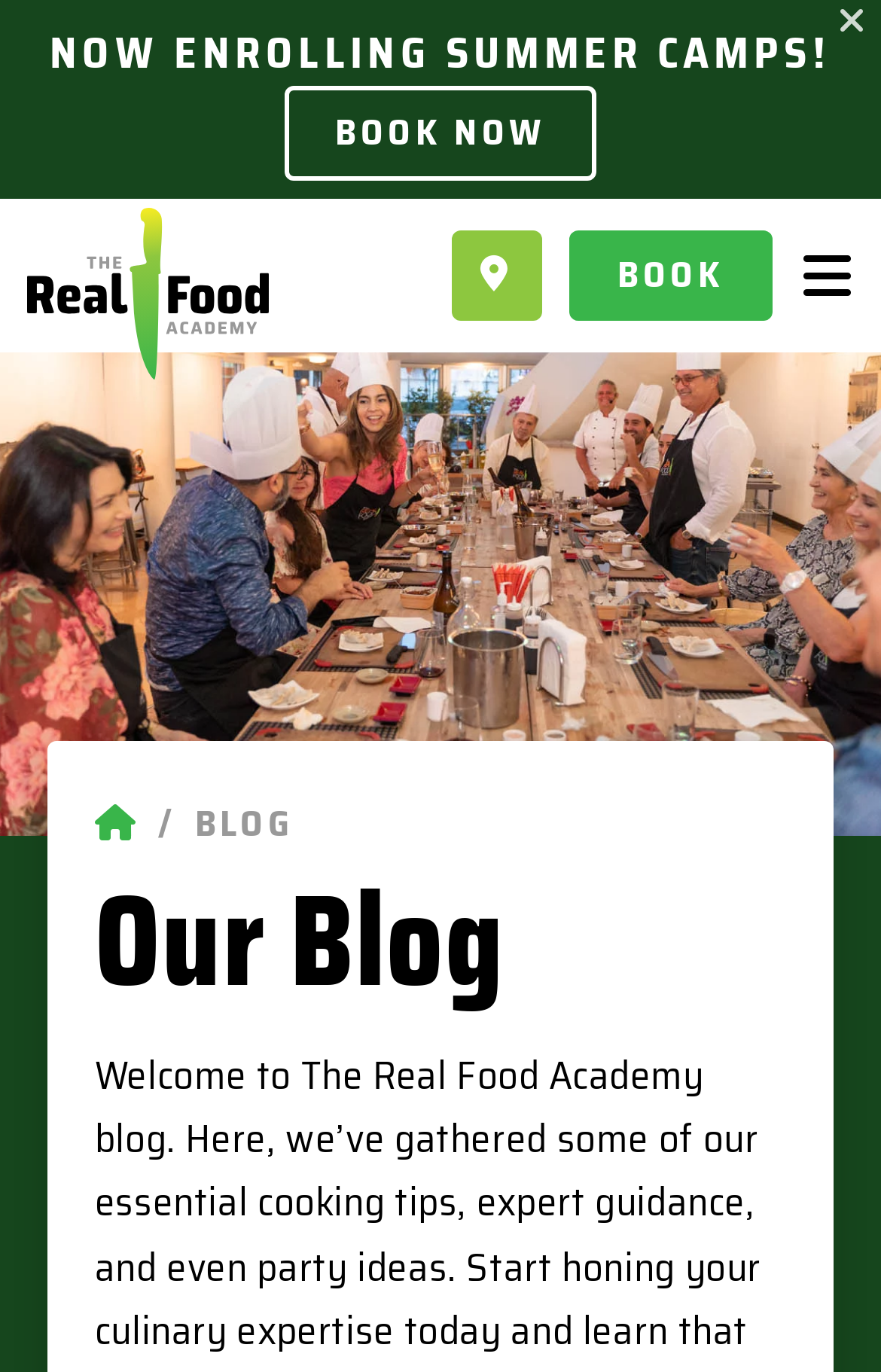What is the navigation menu item below 'CAMPS & EVENTS'?
Please provide a single word or phrase as the answer based on the screenshot.

ABOUT